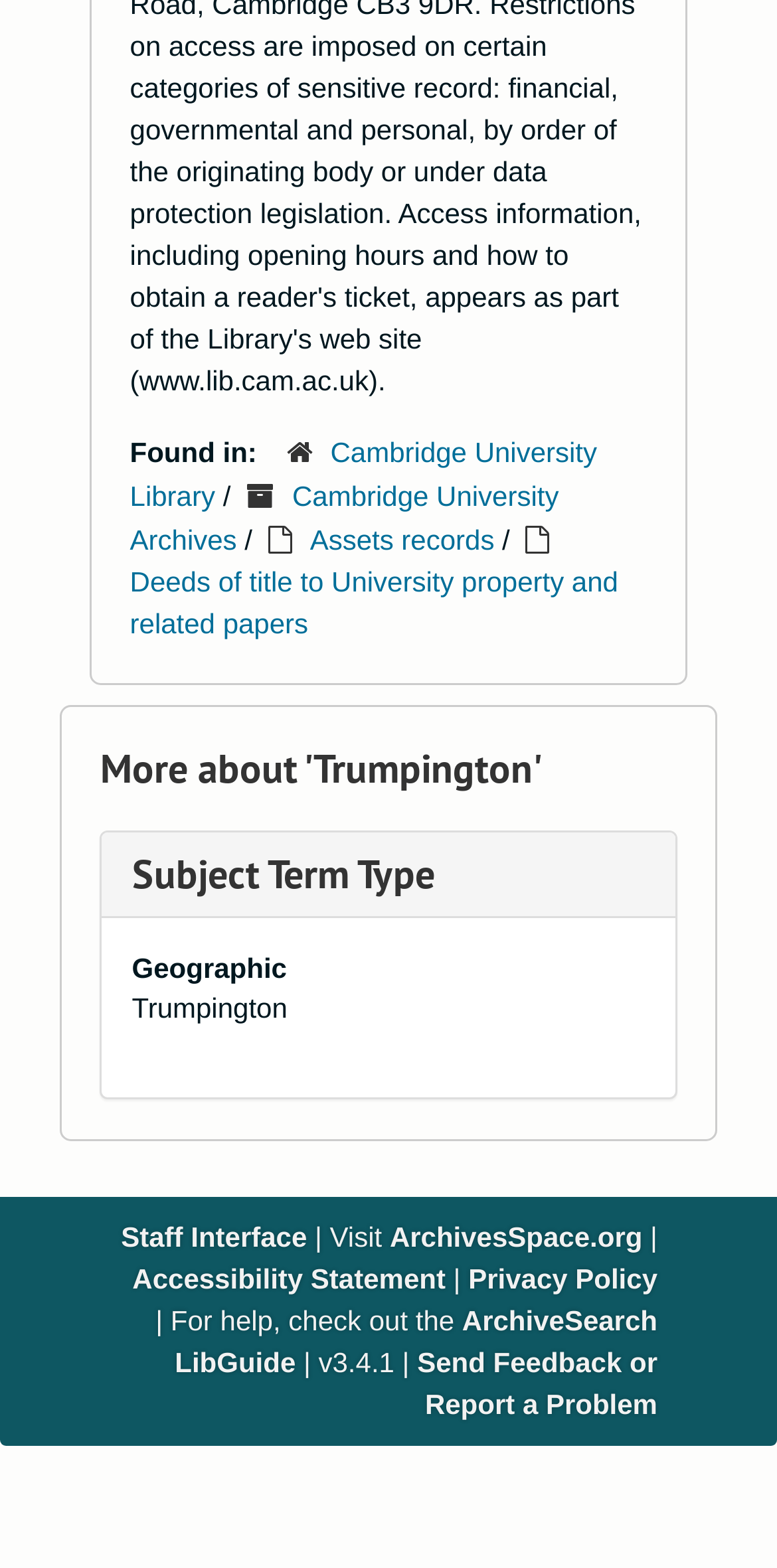Utilize the information from the image to answer the question in detail:
What is the name of the university library?

I found the answer by looking at the link with the text 'Cambridge University Library' which is located at the top of the webpage, indicating that it is the name of the university library.